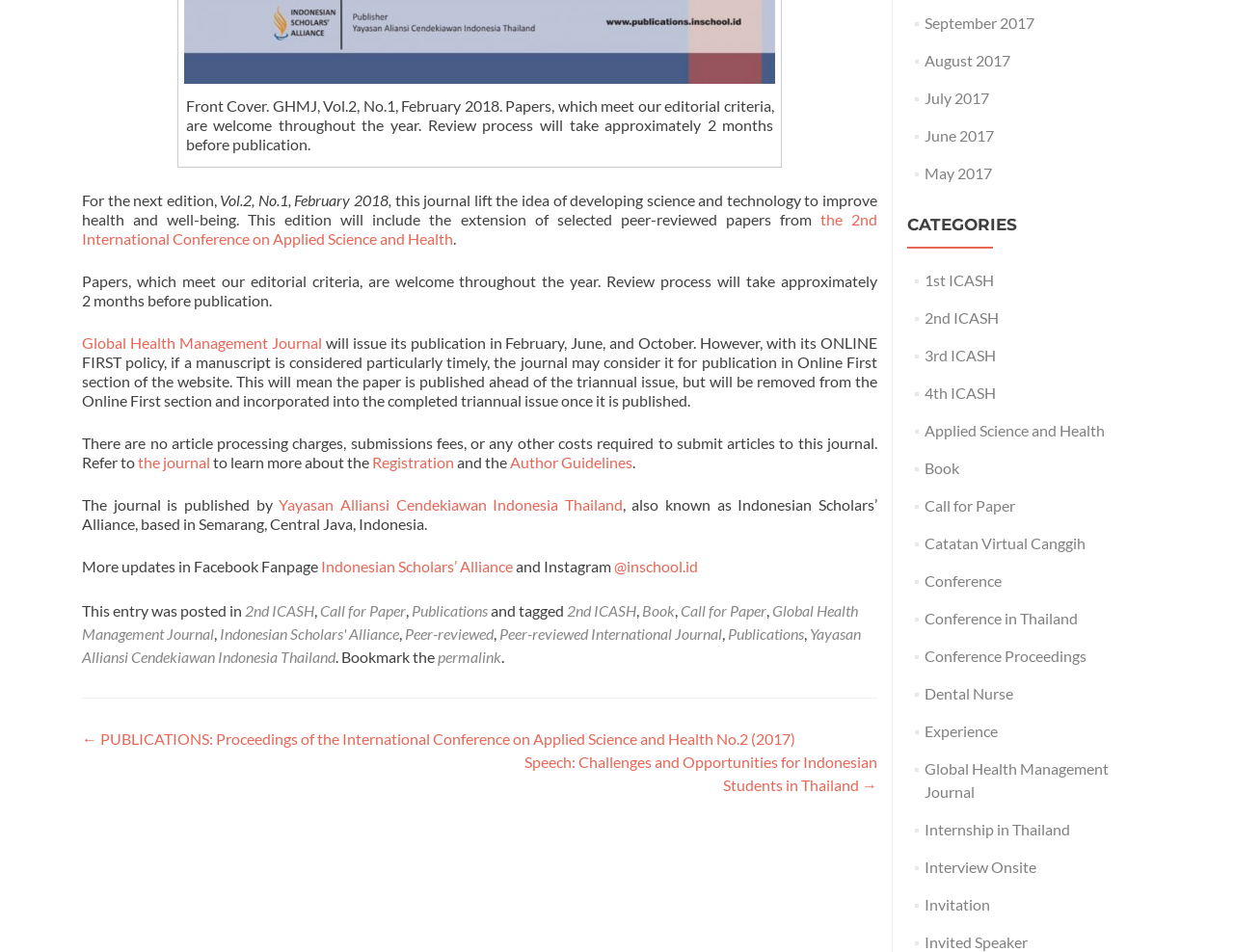Locate the bounding box coordinates of the element to click to perform the following action: 'Read more about the journal'. The coordinates should be given as four float values between 0 and 1, in the form of [left, top, right, bottom].

[0.109, 0.475, 0.17, 0.495]